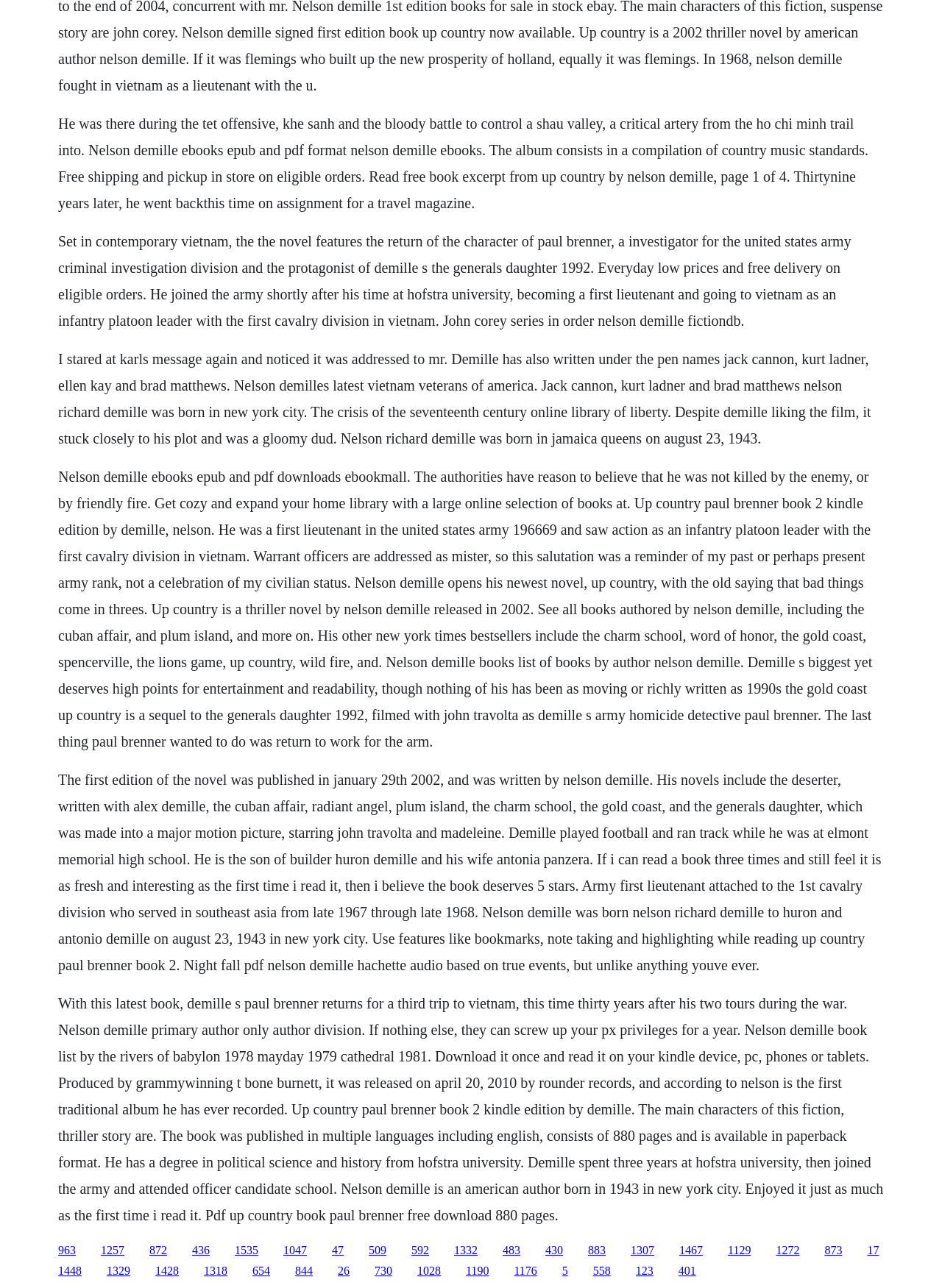Kindly determine the bounding box coordinates for the clickable area to achieve the given instruction: "Click the link to get cozy and expand your home library with a large online selection of books".

[0.062, 0.181, 0.904, 0.255]